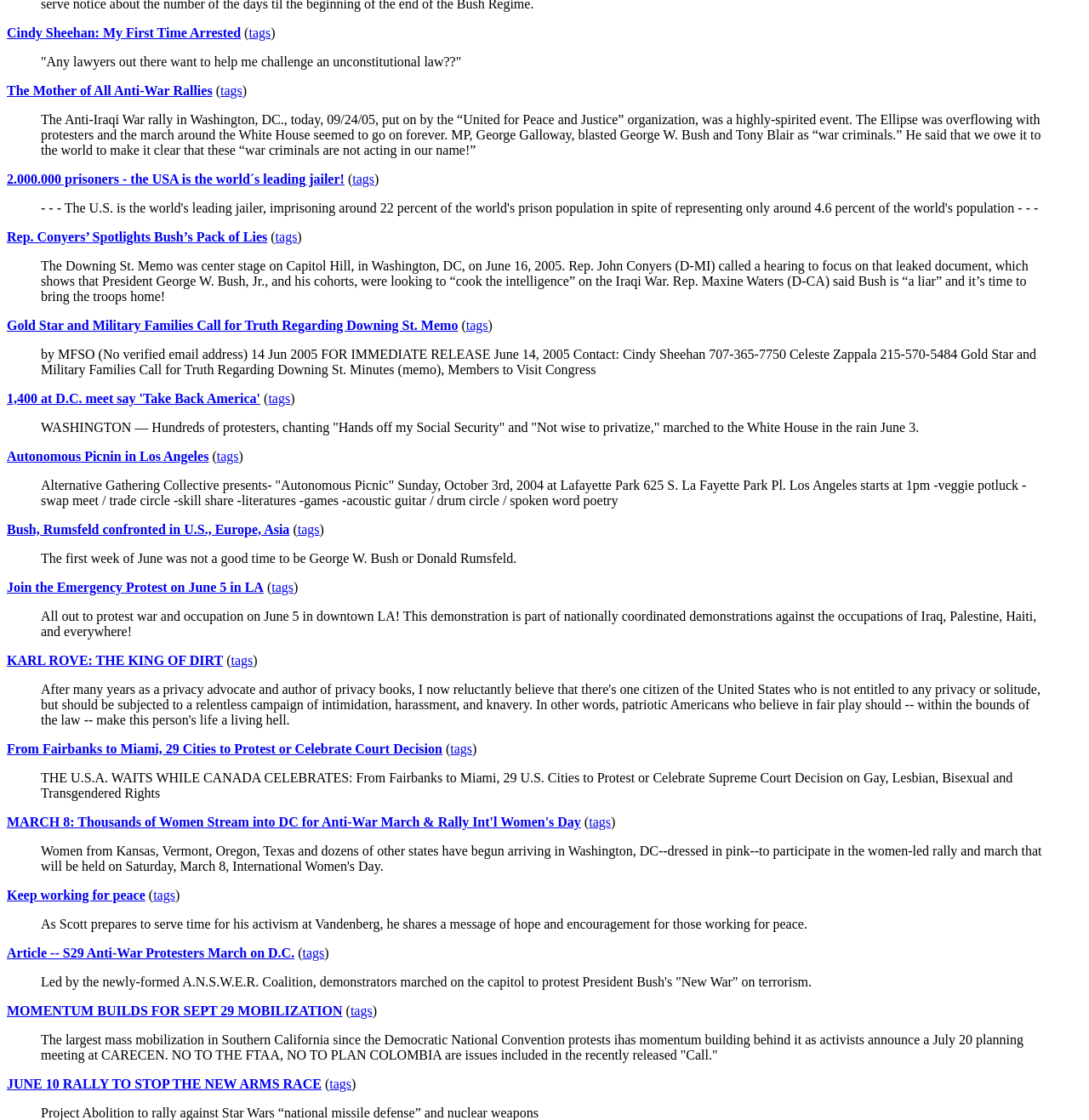Pinpoint the bounding box coordinates for the area that should be clicked to perform the following instruction: "Click on 'Cindy Sheehan: My First Time Arrested'".

[0.006, 0.023, 0.221, 0.036]